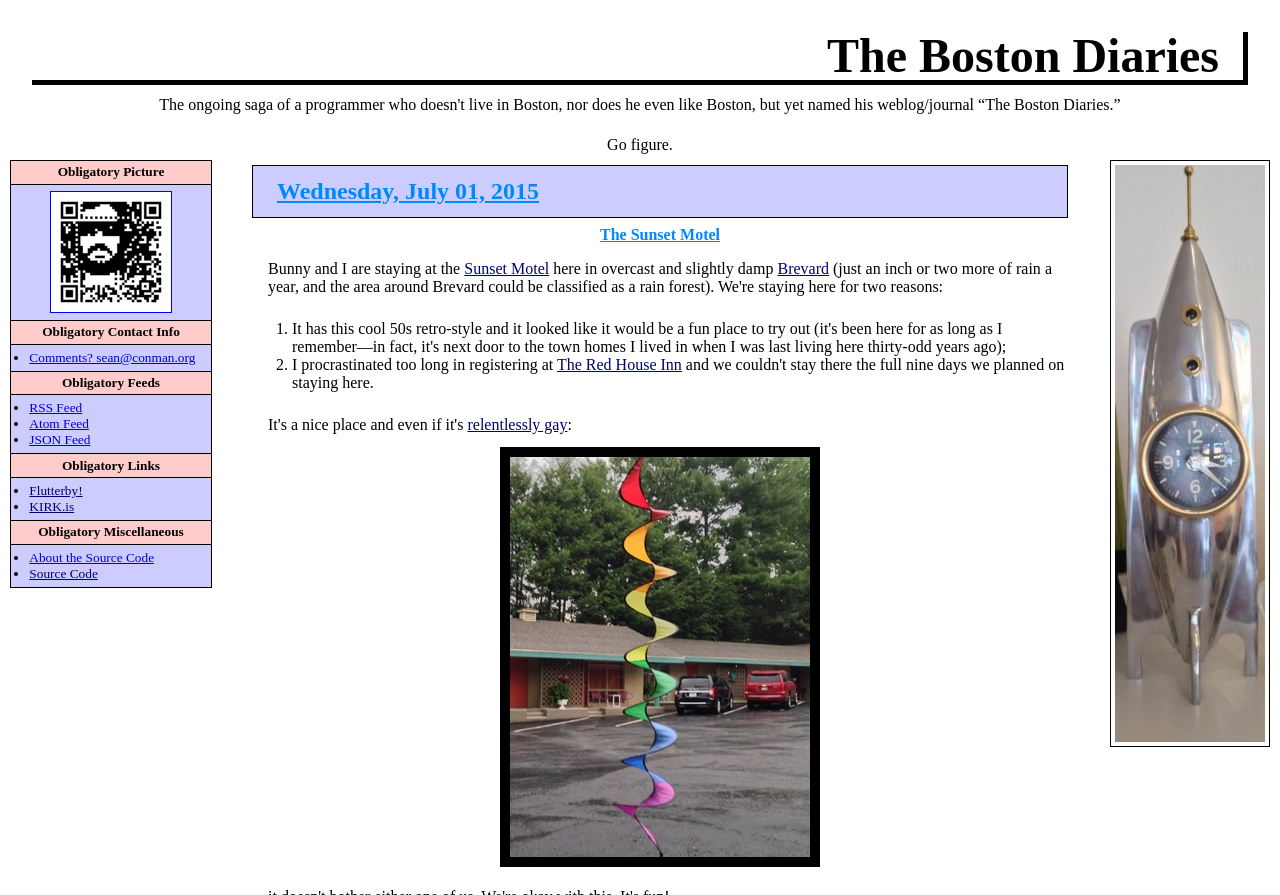Determine the bounding box coordinates of the clickable element to achieve the following action: 'Visit Flutterby!'. Provide the coordinates as four float values between 0 and 1, formatted as [left, top, right, bottom].

[0.023, 0.54, 0.065, 0.556]